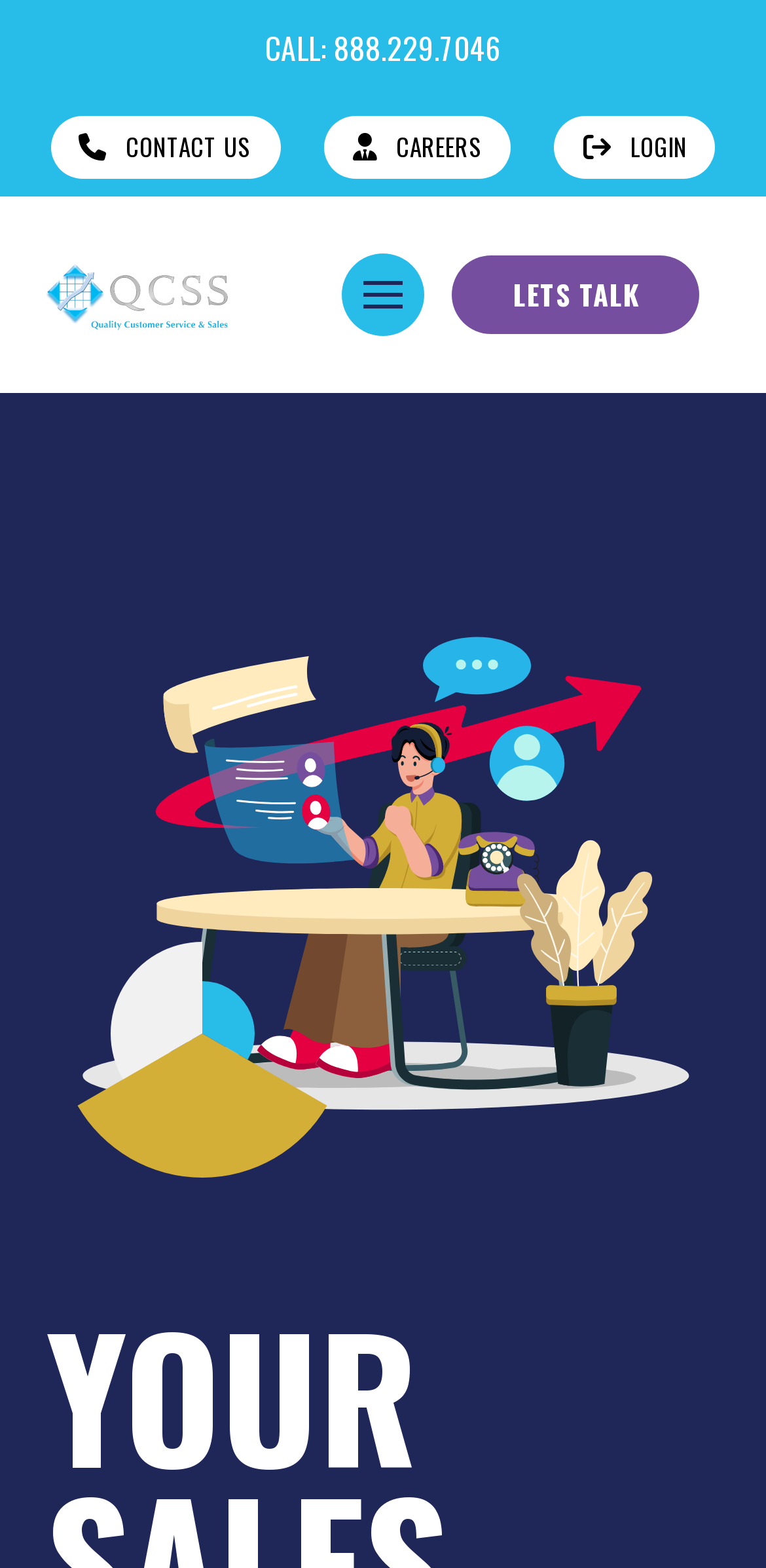Refer to the image and provide an in-depth answer to the question: 
What is the phone number to call?

I found the phone number by looking at the link element with the text 'CALL: 888.229.7046' which has a bounding box coordinate of [0.303, 0.005, 0.697, 0.057].